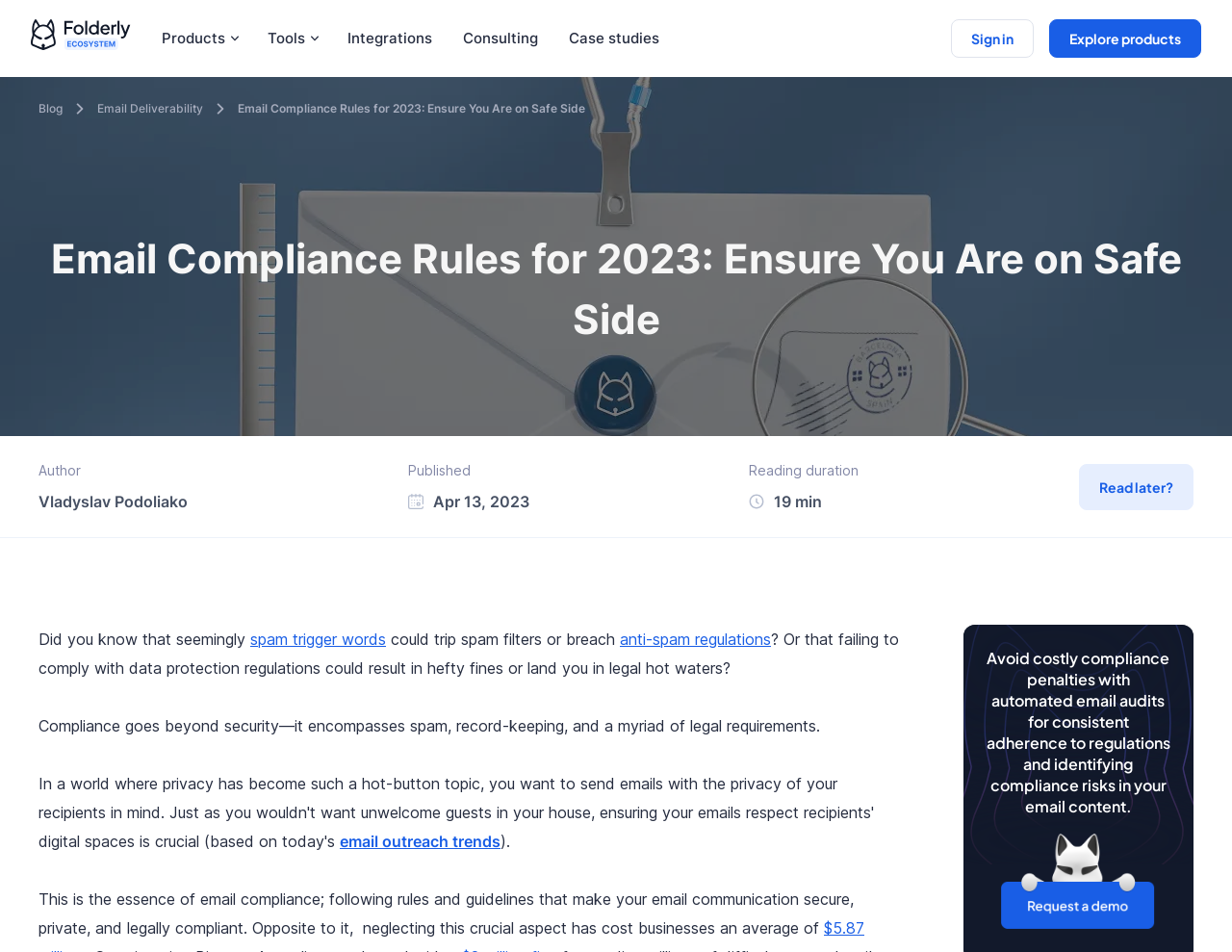Highlight the bounding box of the UI element that corresponds to this description: "Montego Bay".

None